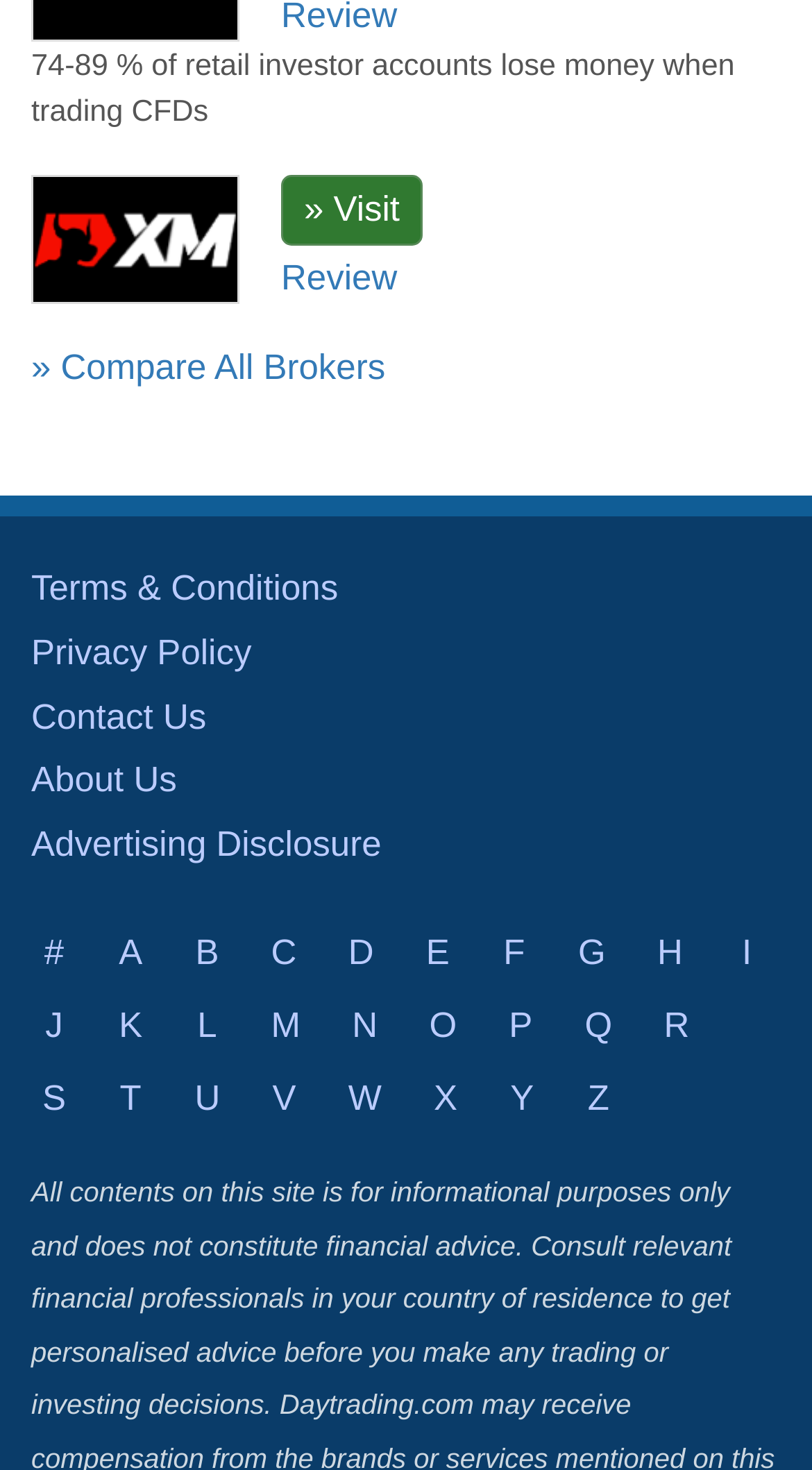What is the logo of the company?
Answer briefly with a single word or phrase based on the image.

XM logo